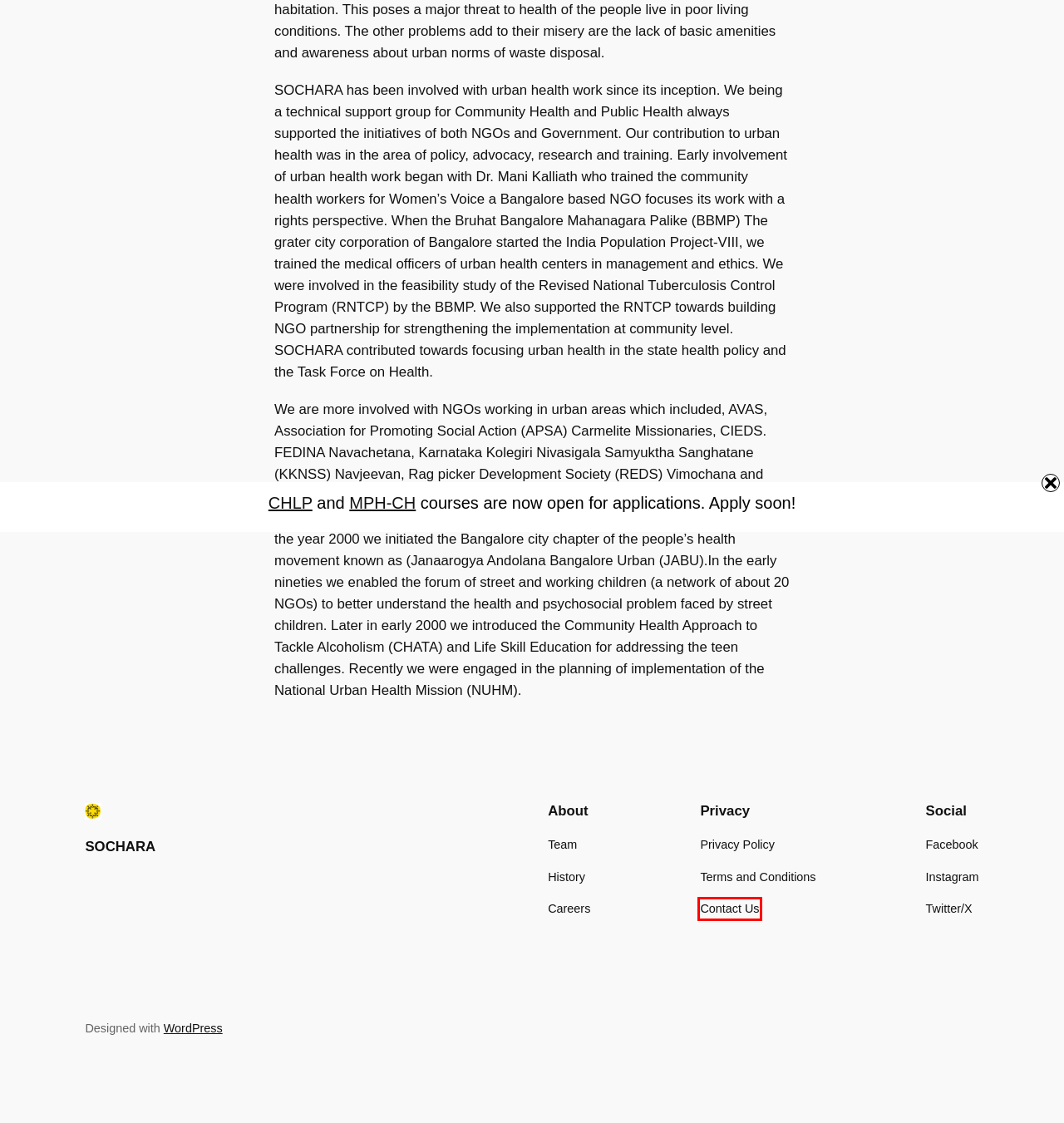You have received a screenshot of a webpage with a red bounding box indicating a UI element. Please determine the most fitting webpage description that matches the new webpage after clicking on the indicated element. The choices are:
A. | SOCHARA
B. Careers – SOCHARA
C. Community Health Learning Program – SOCHARA
D. Blog Tool, Publishing Platform, and CMS – WordPress.org
E. SOCHARA
F. Perspectives – SOCHARA
G. Stories of SOCHARA – SOCHARA
H. Master of Public Health with Specialisation in Community Health (MPH-CH) – SOCHARA

A